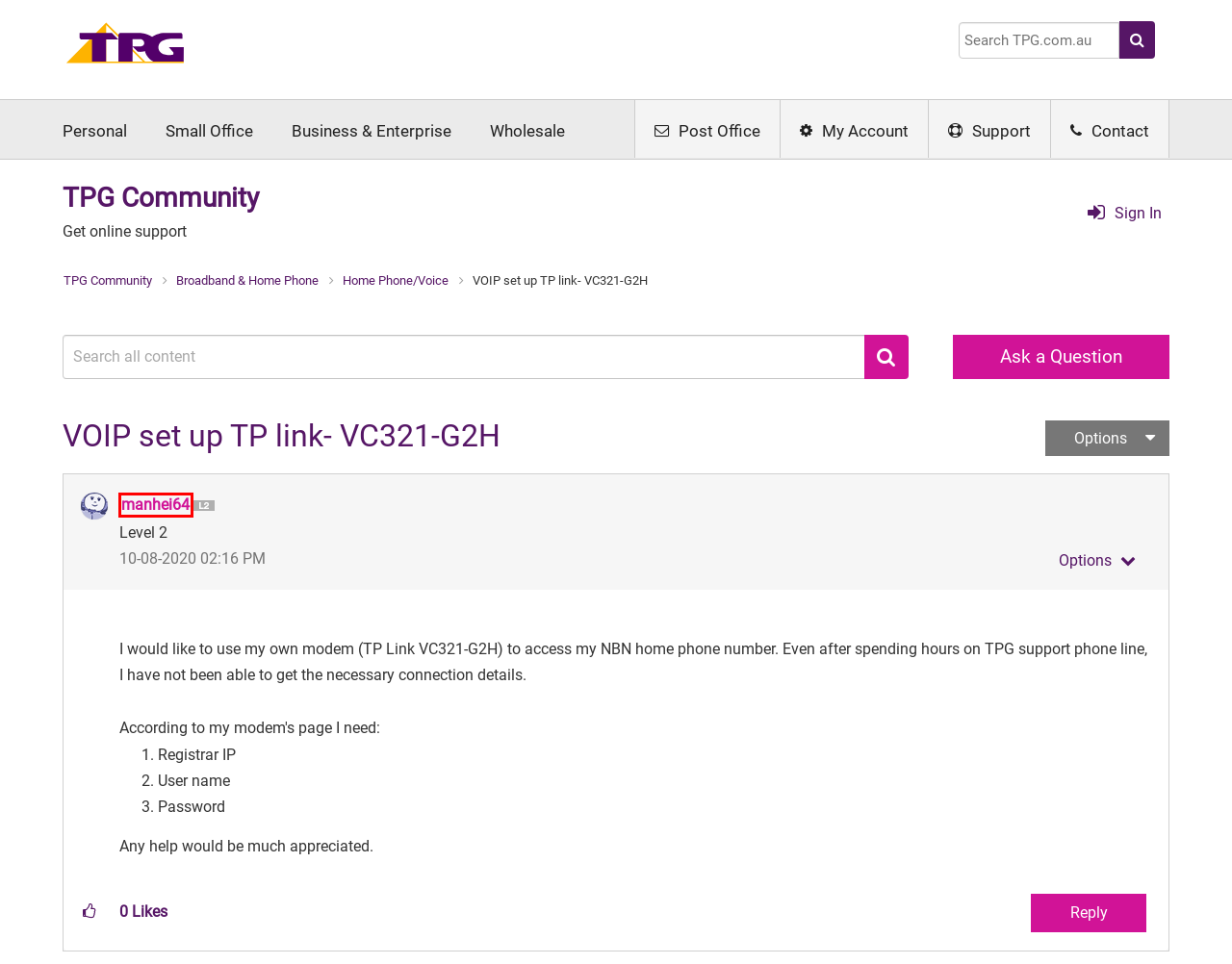Analyze the given webpage screenshot and identify the UI element within the red bounding box. Select the webpage description that best matches what you expect the new webpage to look like after clicking the element. Here are the candidates:
A. AAPT | TPG Telecom
B. Business Services | TPG Telecom
C. Sign In to TPG Community - TPG Community
D. About manhei64 - TPG Community
E. Contact Us | TPG
F. TPG My Account Login
G. nbn®, Internet & Mobile Service Provider | TPG
H. Webmail

D